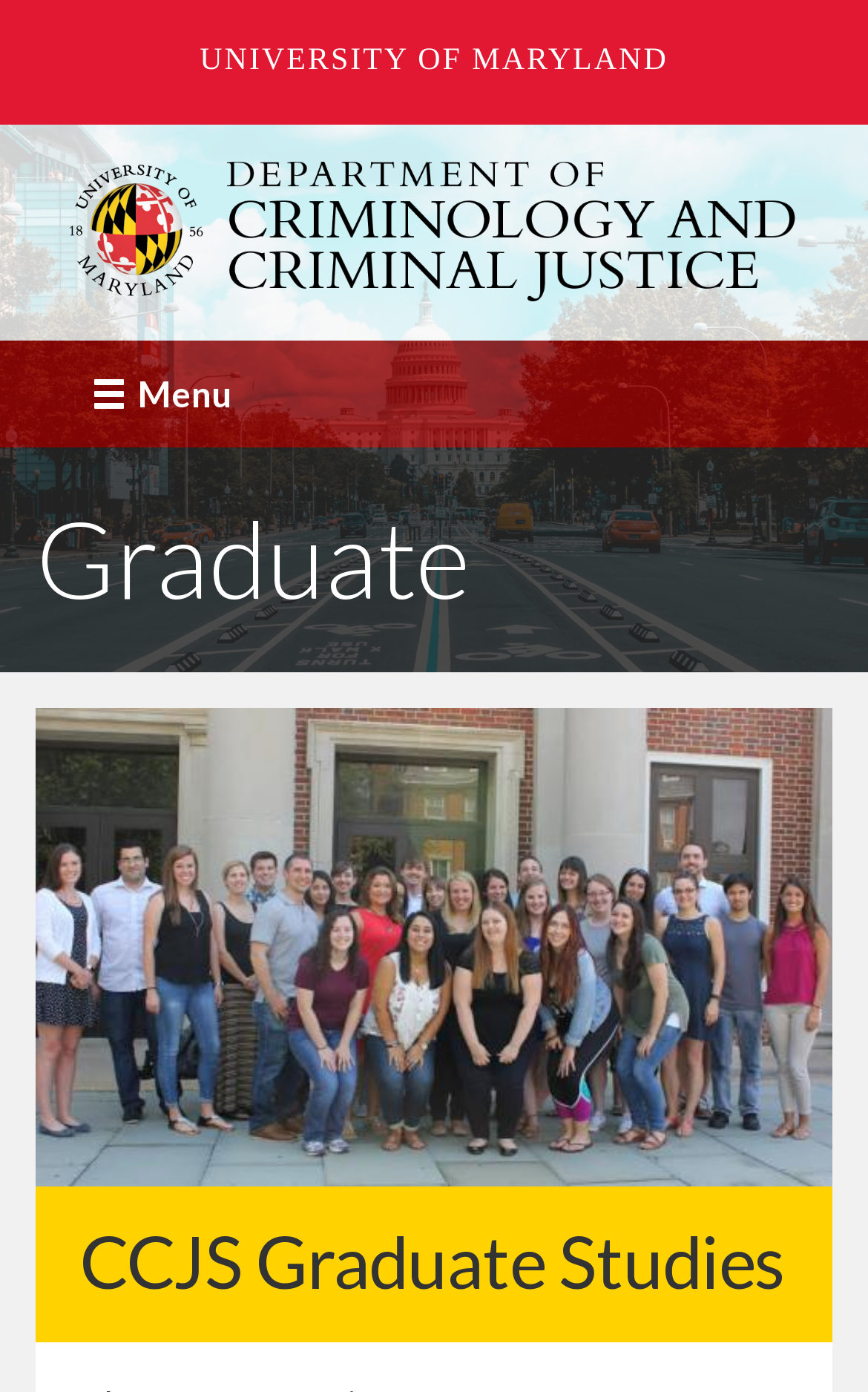Determine the bounding box coordinates for the UI element with the following description: "University of Maryland". The coordinates should be four float numbers between 0 and 1, represented as [left, top, right, bottom].

[0.23, 0.015, 0.77, 0.076]